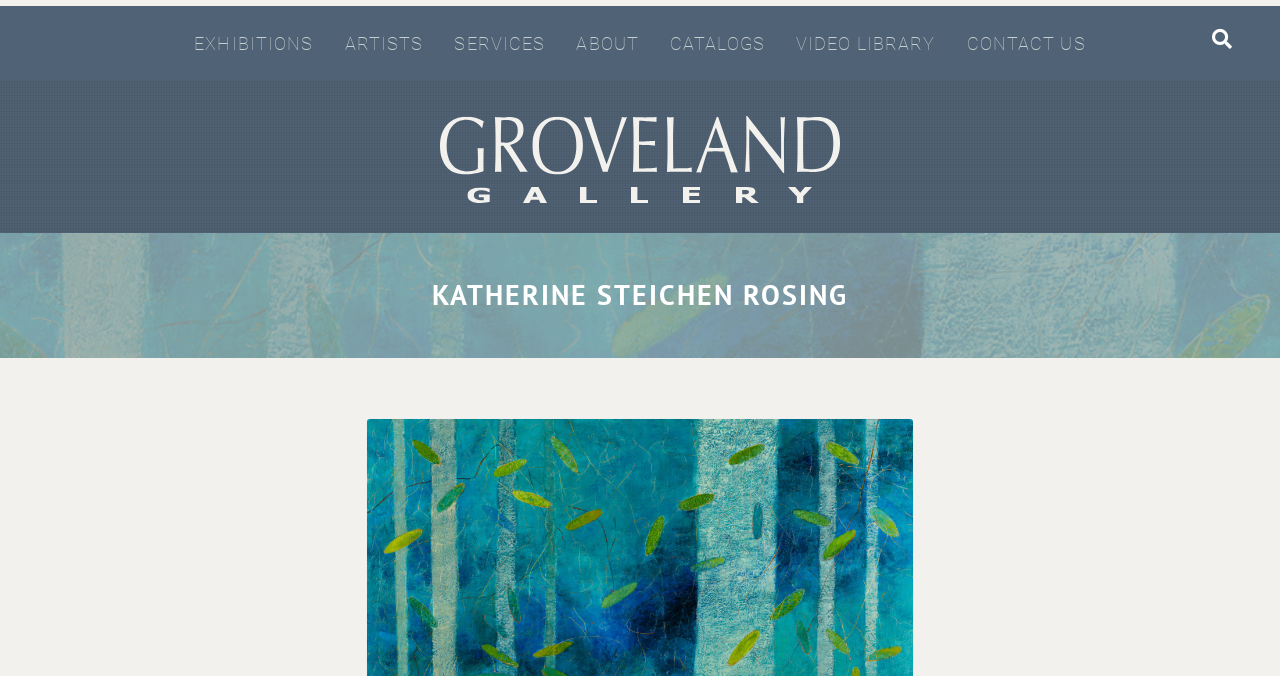Determine the bounding box coordinates of the section I need to click to execute the following instruction: "Click on EXHIBITIONS". Provide the coordinates as four float numbers between 0 and 1, i.e., [left, top, right, bottom].

[0.14, 0.024, 0.257, 0.105]